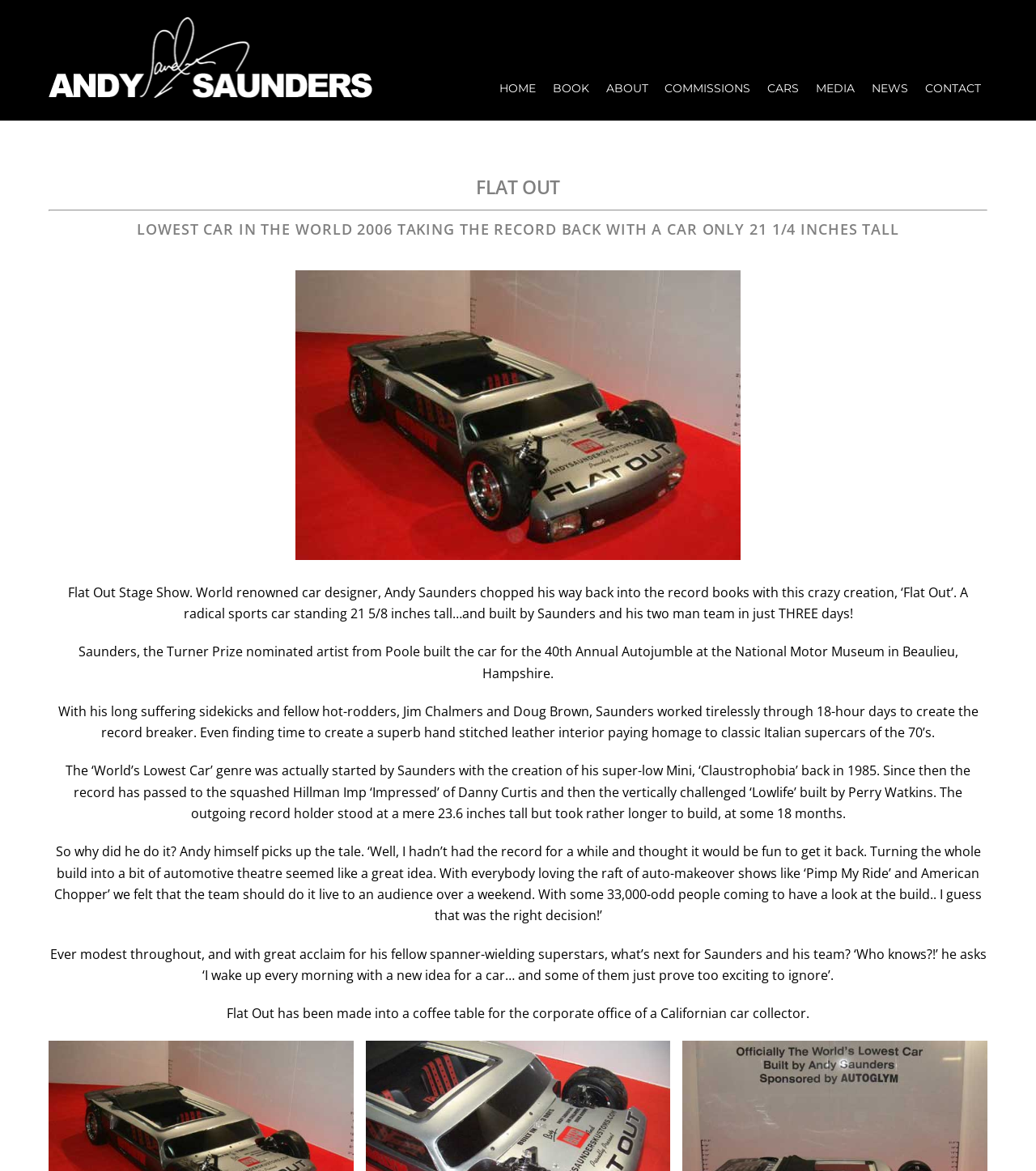Locate the bounding box coordinates of the element that should be clicked to execute the following instruction: "Click on the 'HOME' link".

[0.476, 0.011, 0.524, 0.09]